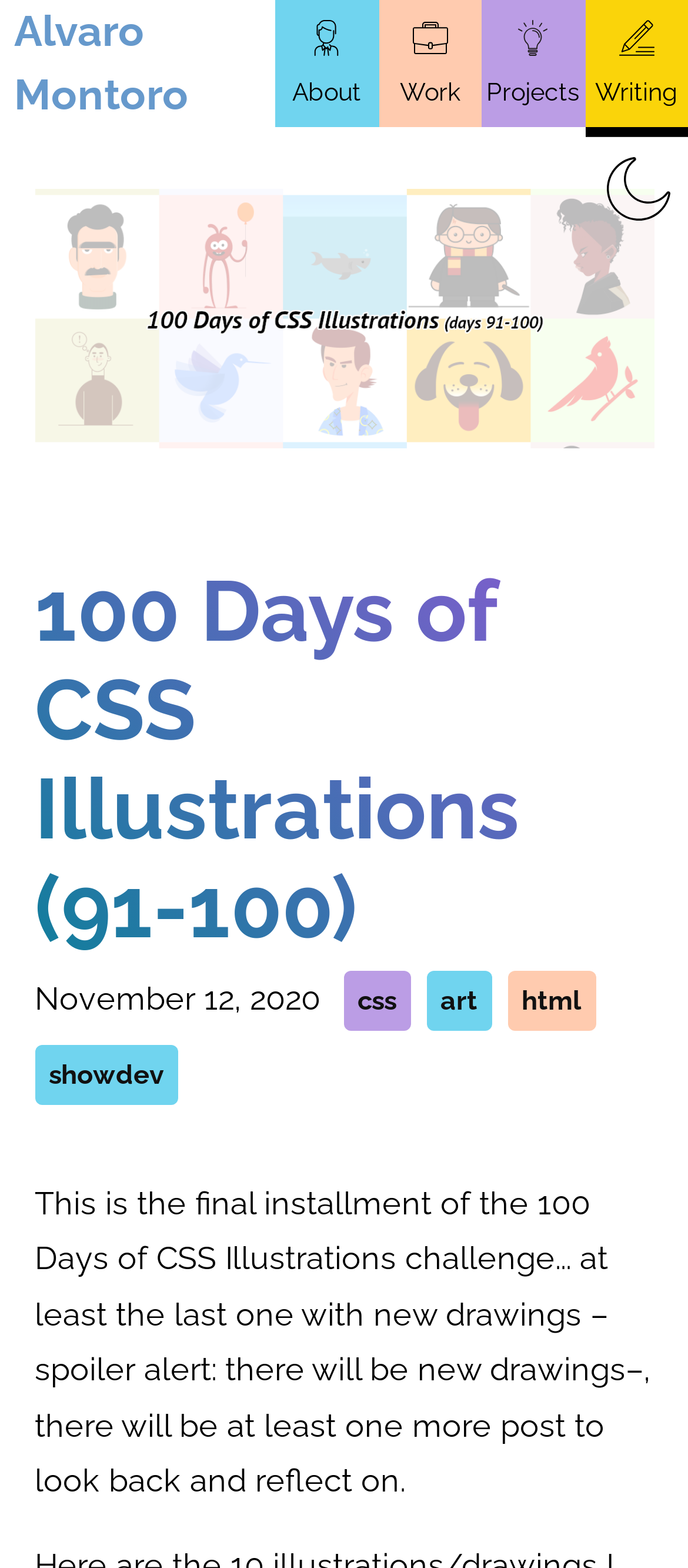Locate and provide the bounding box coordinates for the HTML element that matches this description: "Skip to main content".

[0.021, 0.009, 0.044, 0.019]